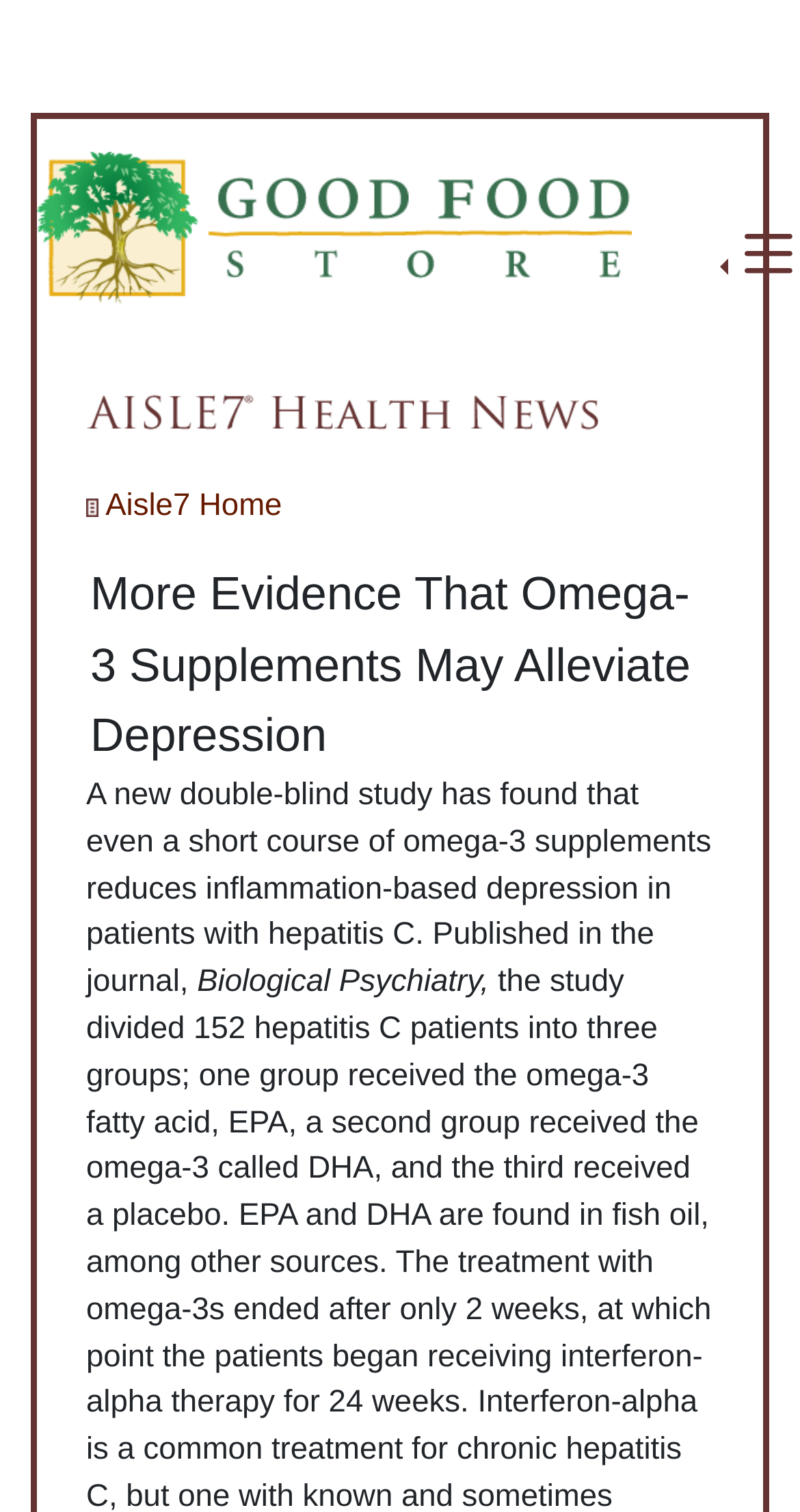Determine the bounding box coordinates of the UI element that matches the following description: "Aisle7 Home". The coordinates should be four float numbers between 0 and 1 in the format [left, top, right, bottom].

[0.108, 0.323, 0.353, 0.346]